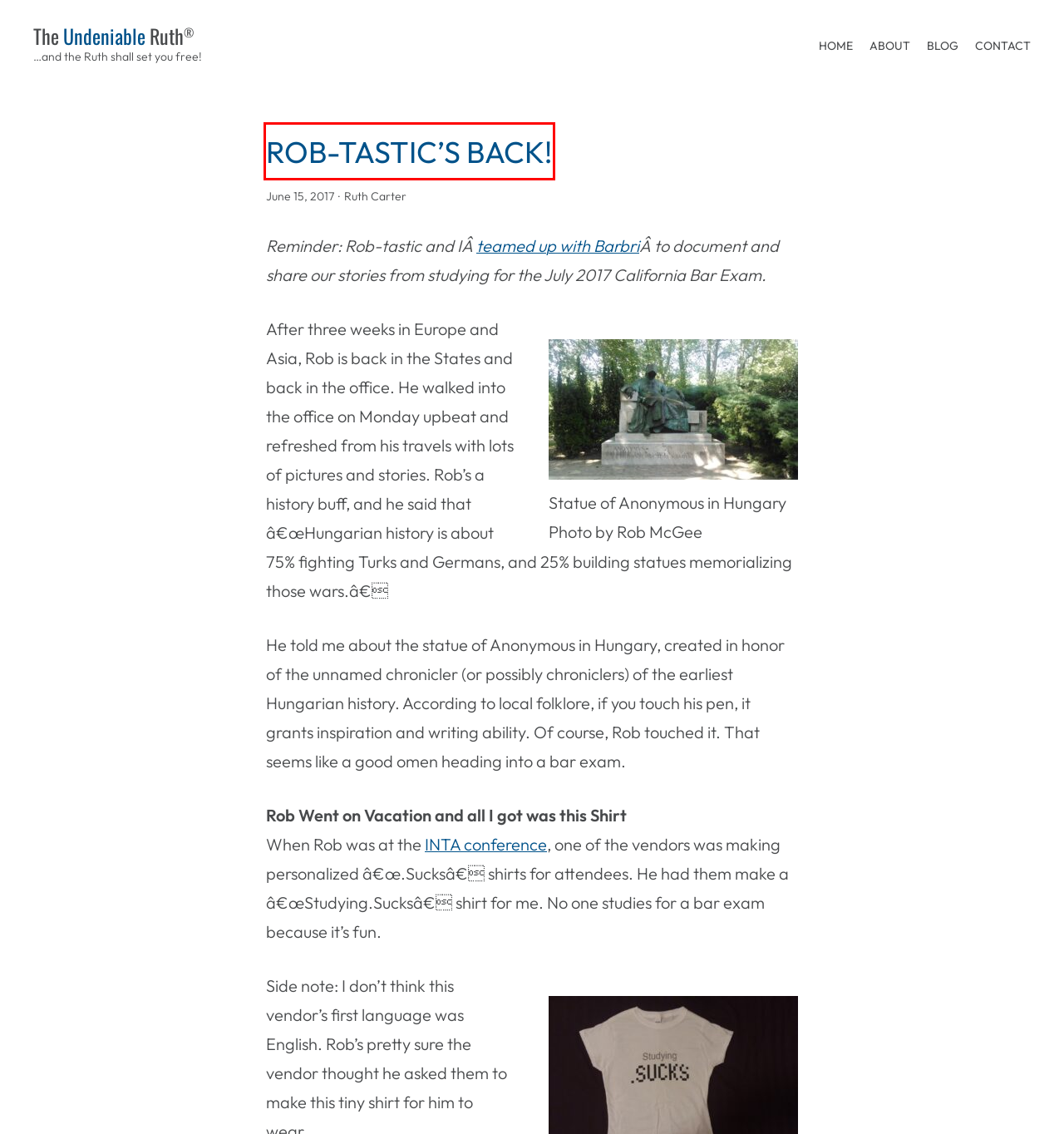You have a screenshot of a webpage, and a red bounding box highlights an element. Select the webpage description that best fits the new page after clicking the element within the bounding box. Options are:
A. Self-Preservation for September - The Undeniable Ruth
B. Contact - The Undeniable Ruth
C. Teaming Up with Barbri for Bar Prep - The Undeniable Ruth
D. Rob-tastic's Back! - The Undeniable Ruth
E. Blog - The Undeniable Ruth
F. About ME - The Undeniable Ruth
G. 2020 Annual Meeting & Leadership Meeting - International Trademark Association
H. Day 57/90 - Laughter at Work - The Undeniable Ruth

D